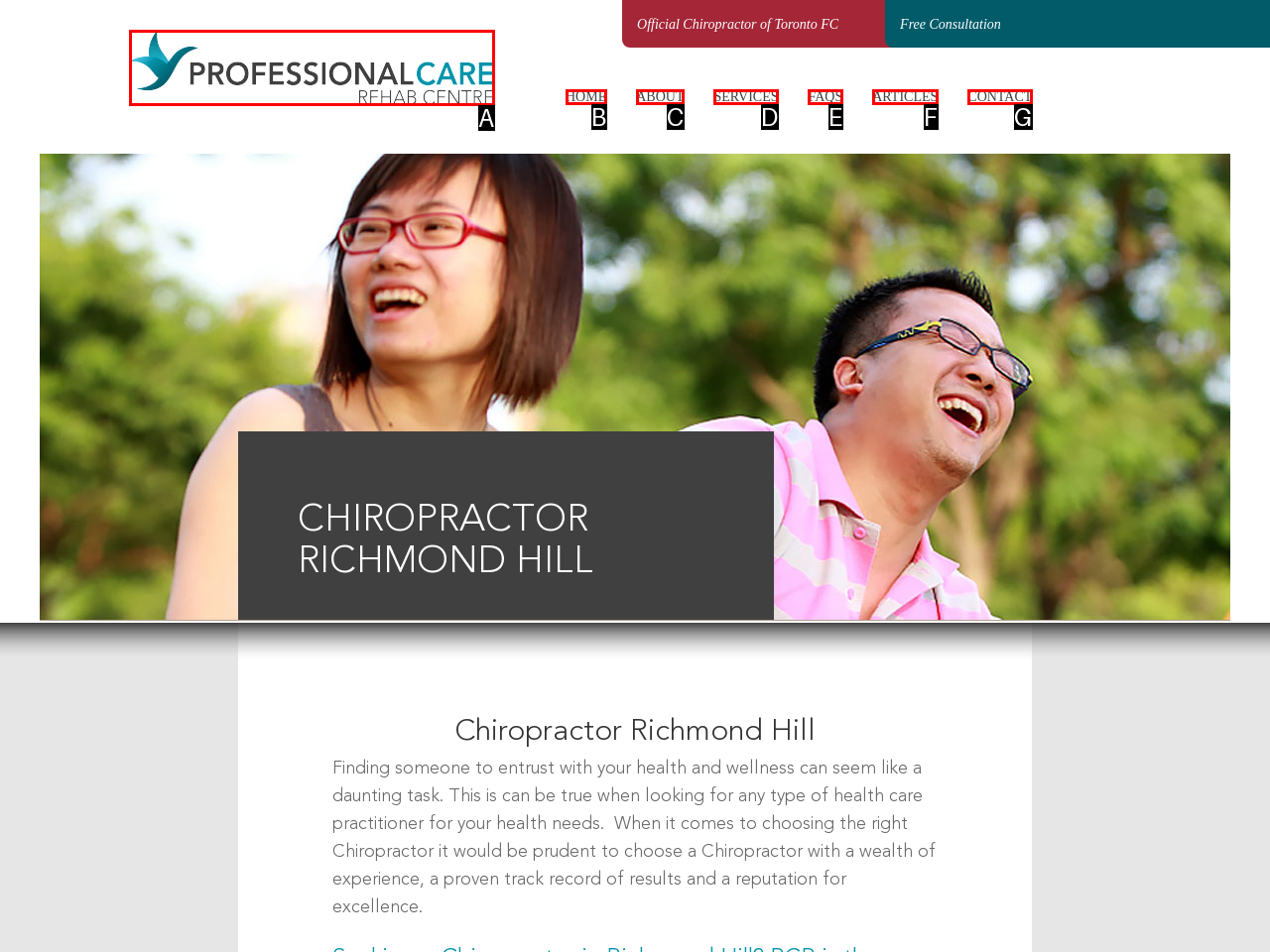From the options provided, determine which HTML element best fits the description: Contact. Answer with the correct letter.

G